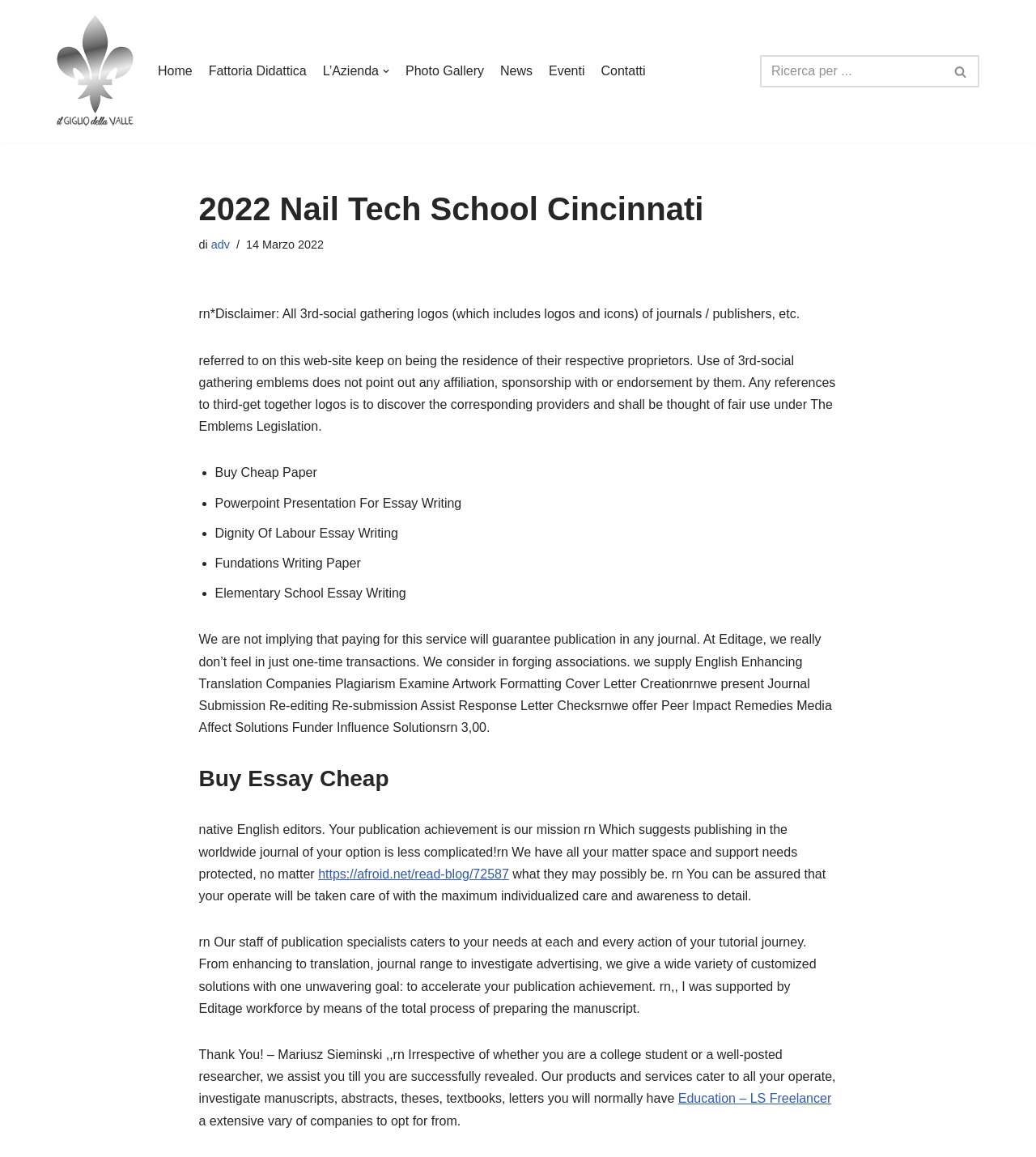What is the topic of the essay writing services?
Please look at the screenshot and answer using one word or phrase.

Various topics